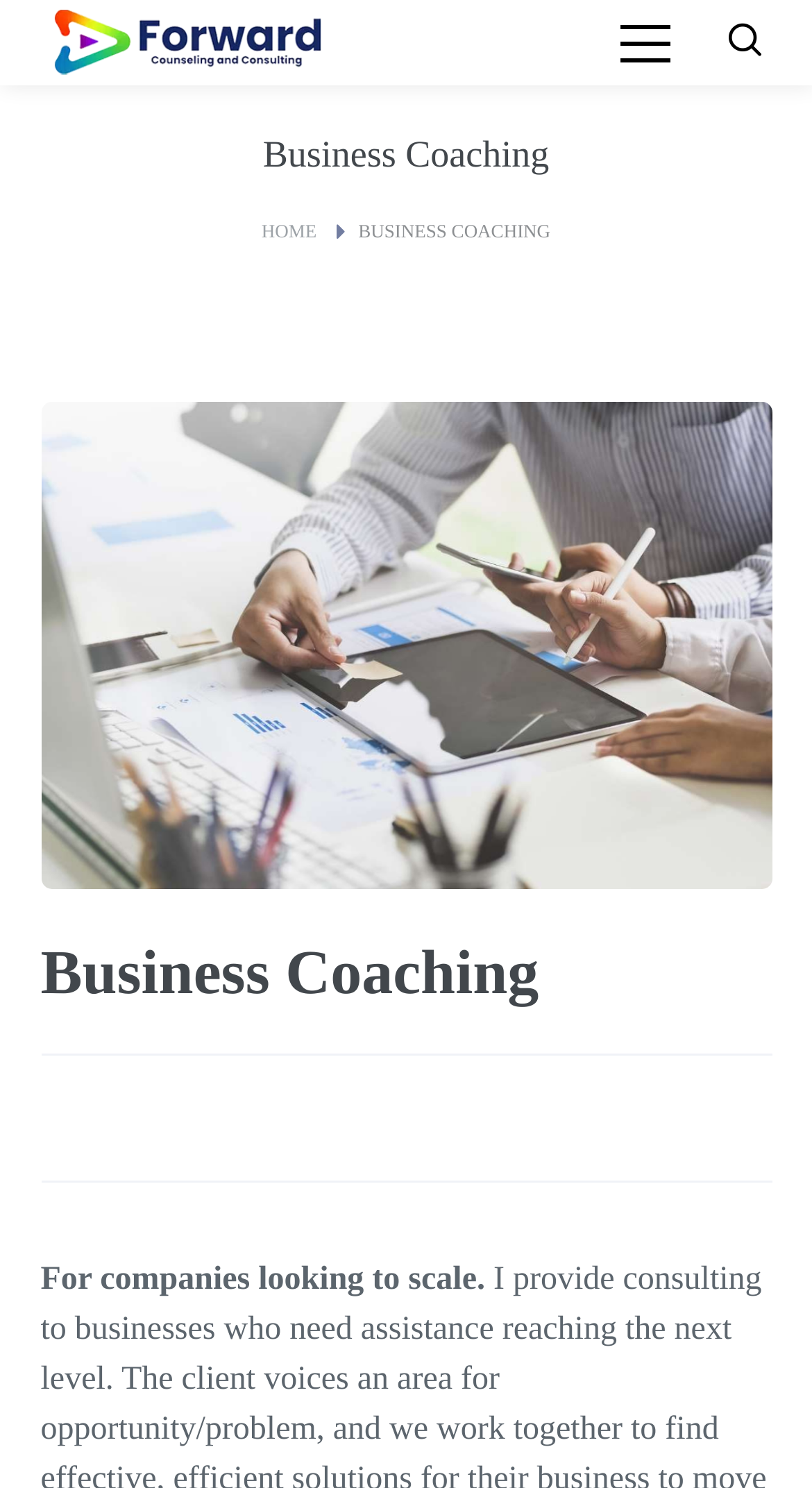Carefully observe the image and respond to the question with a detailed answer:
What is the navigation menu item on the top-right corner?

In the layout table, there is a link element with the text 'HOME' at the top-right corner, which suggests that it is a navigation menu item.